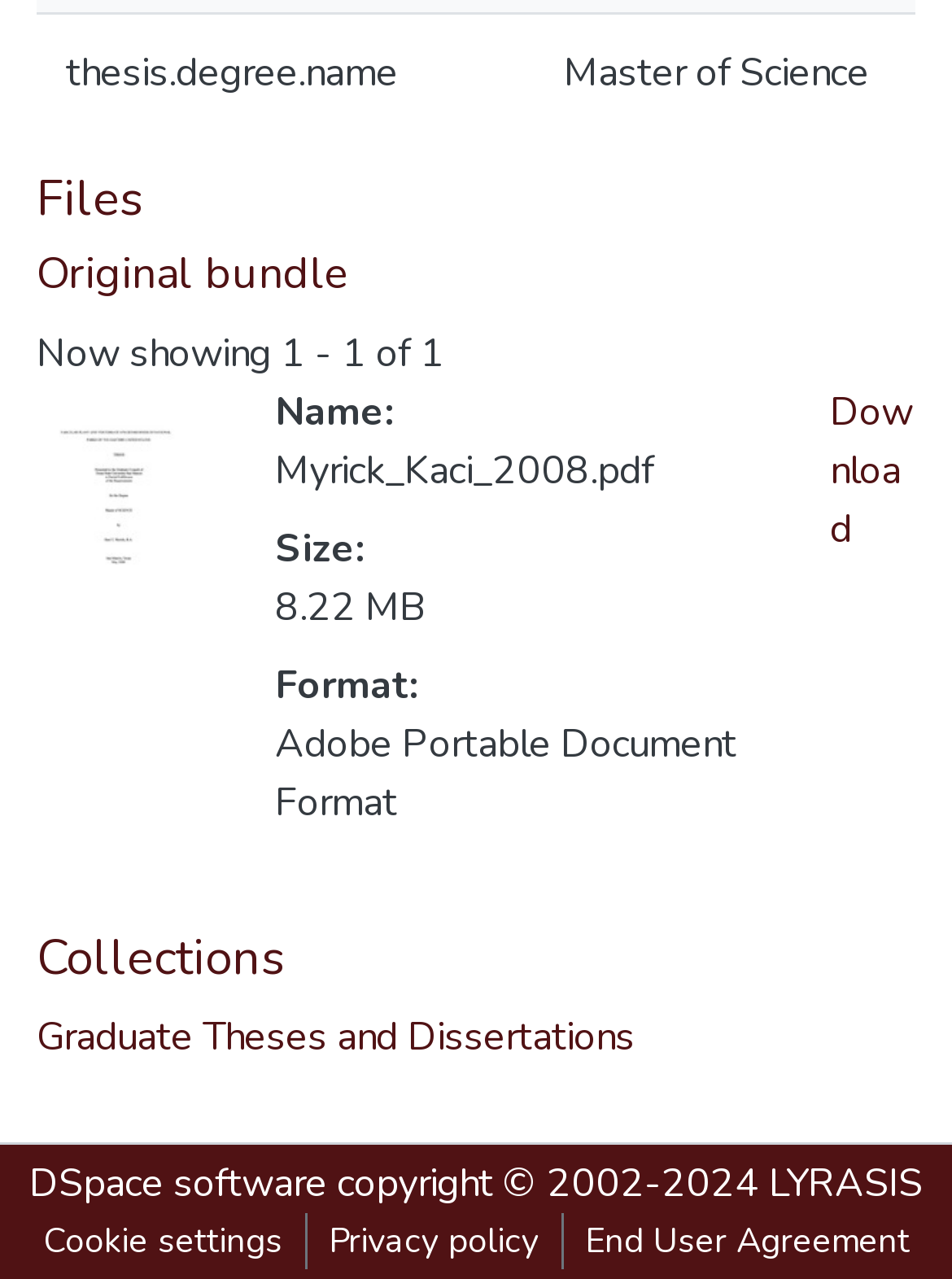What is the copyright year range?
Give a comprehensive and detailed explanation for the question.

The answer can be found in the StaticText element with the text 'copyright © 2002-2024', which is located at the bottom of the page.